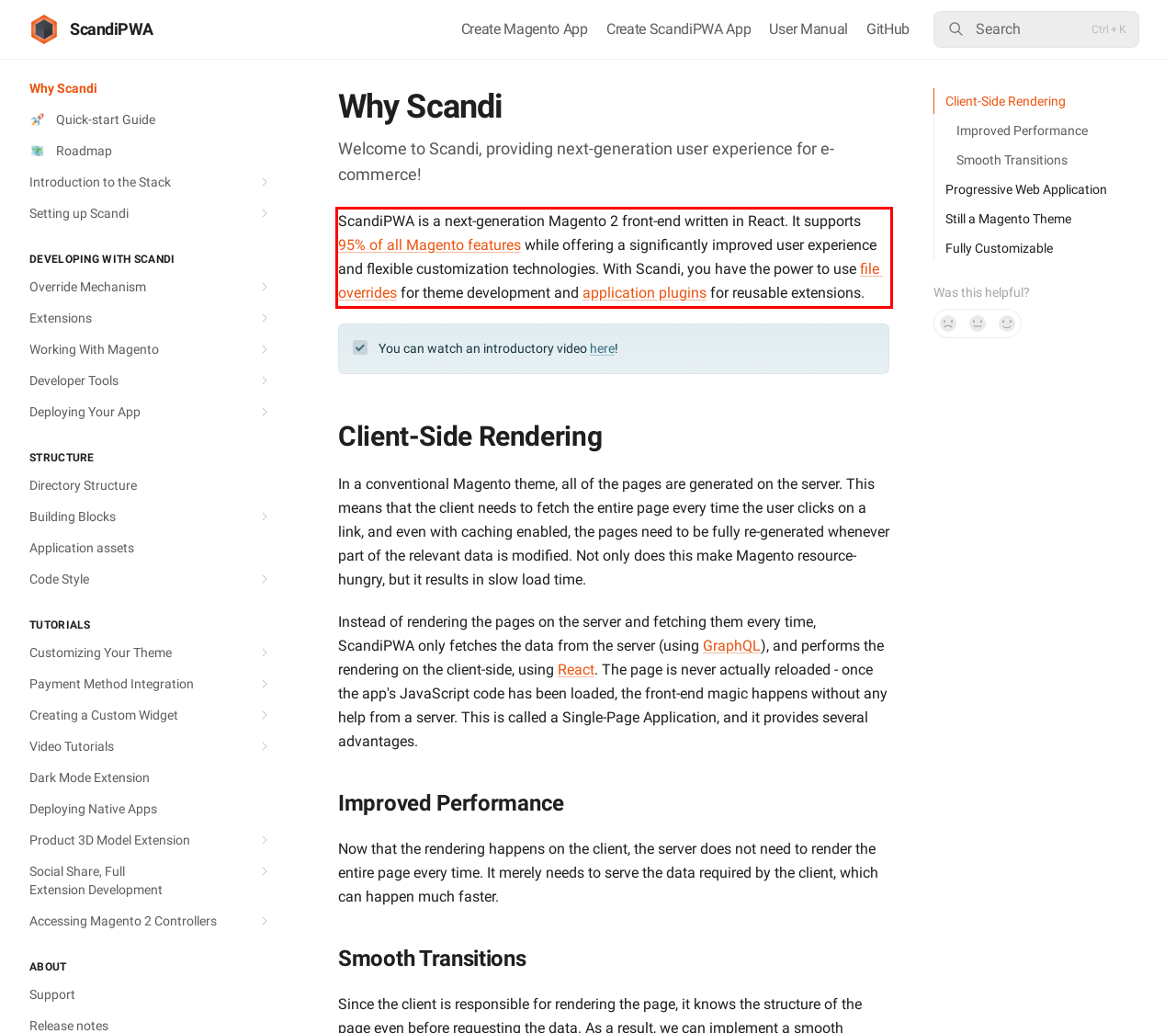Review the screenshot of the webpage and recognize the text inside the red rectangle bounding box. Provide the extracted text content.

ScandiPWA is a next-generation Magento 2 front-end written in React. It supports 95% of all Magento features while offering a significantly improved user experience and flexible customization technologies. With Scandi, you have the power to use file overrides for theme development and application plugins for reusable extensions.